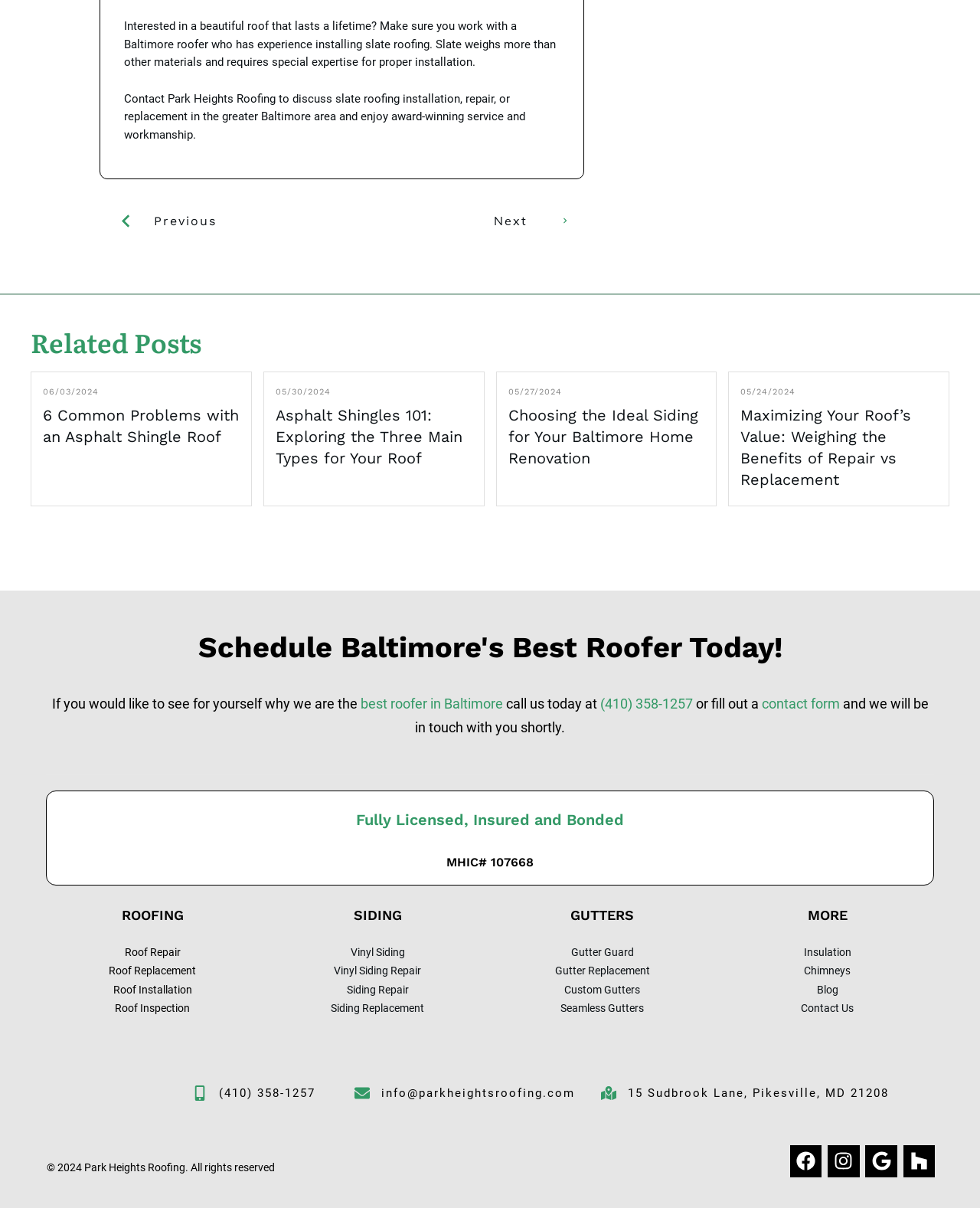From the image, can you give a detailed response to the question below:
What is the phone number to contact the company?

The phone number to contact the company is (410) 358-1257, which is mentioned in the contact information section at the bottom of the webpage.